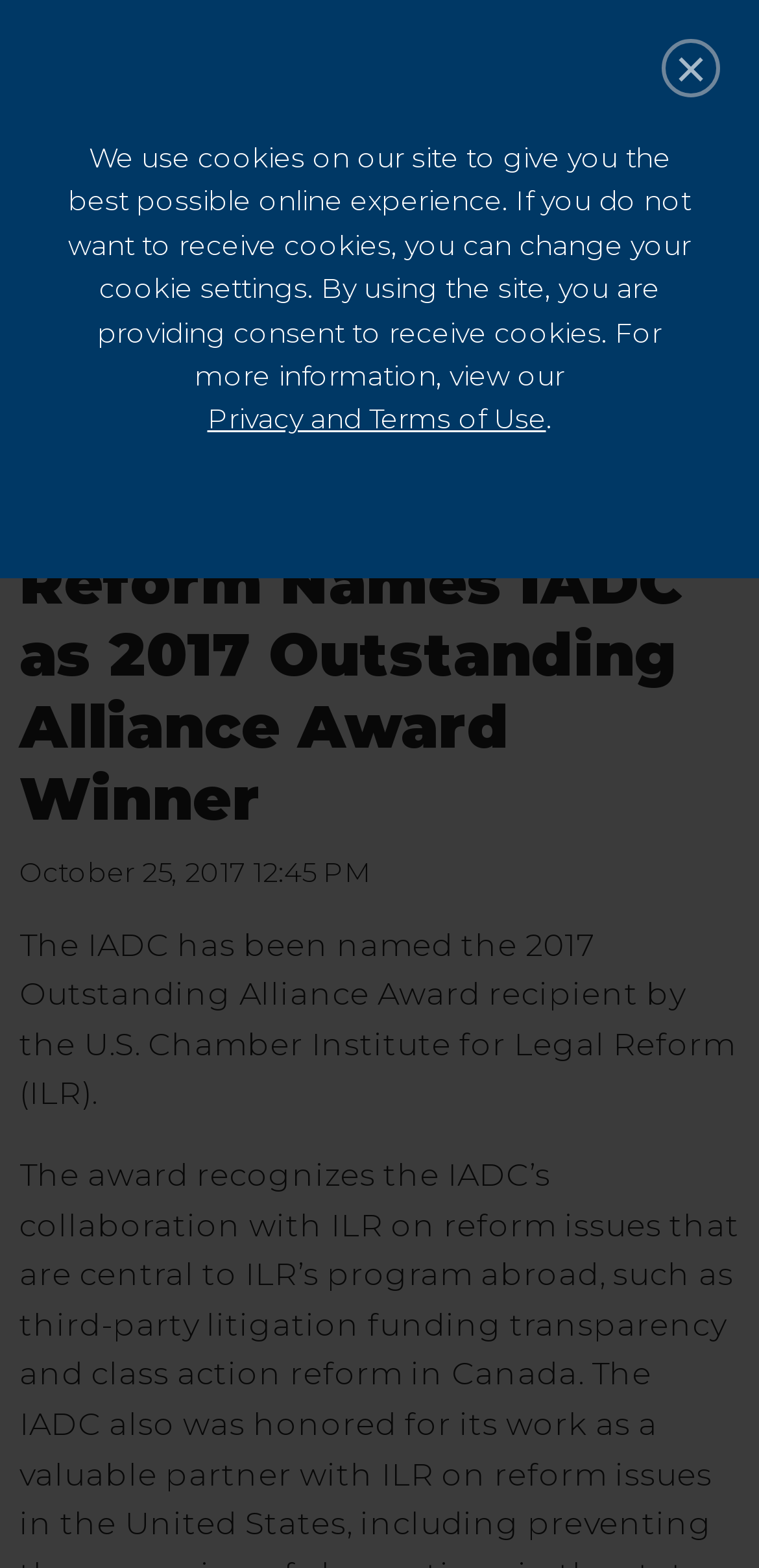Pinpoint the bounding box coordinates of the clickable element to carry out the following instruction: "Login."

[0.051, 0.401, 0.949, 0.428]